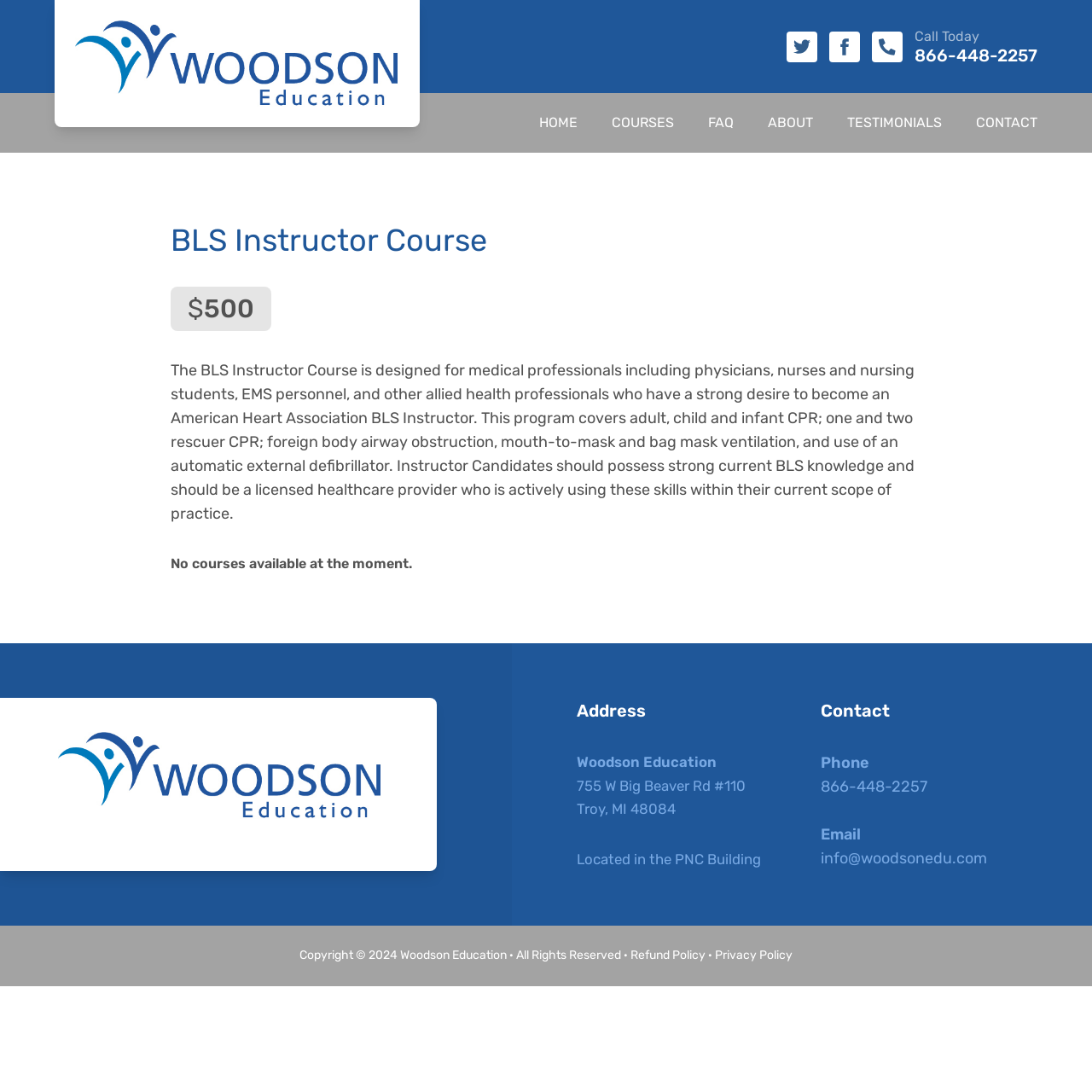Determine the bounding box coordinates of the region I should click to achieve the following instruction: "Contact via email". Ensure the bounding box coordinates are four float numbers between 0 and 1, i.e., [left, top, right, bottom].

[0.752, 0.778, 0.904, 0.795]